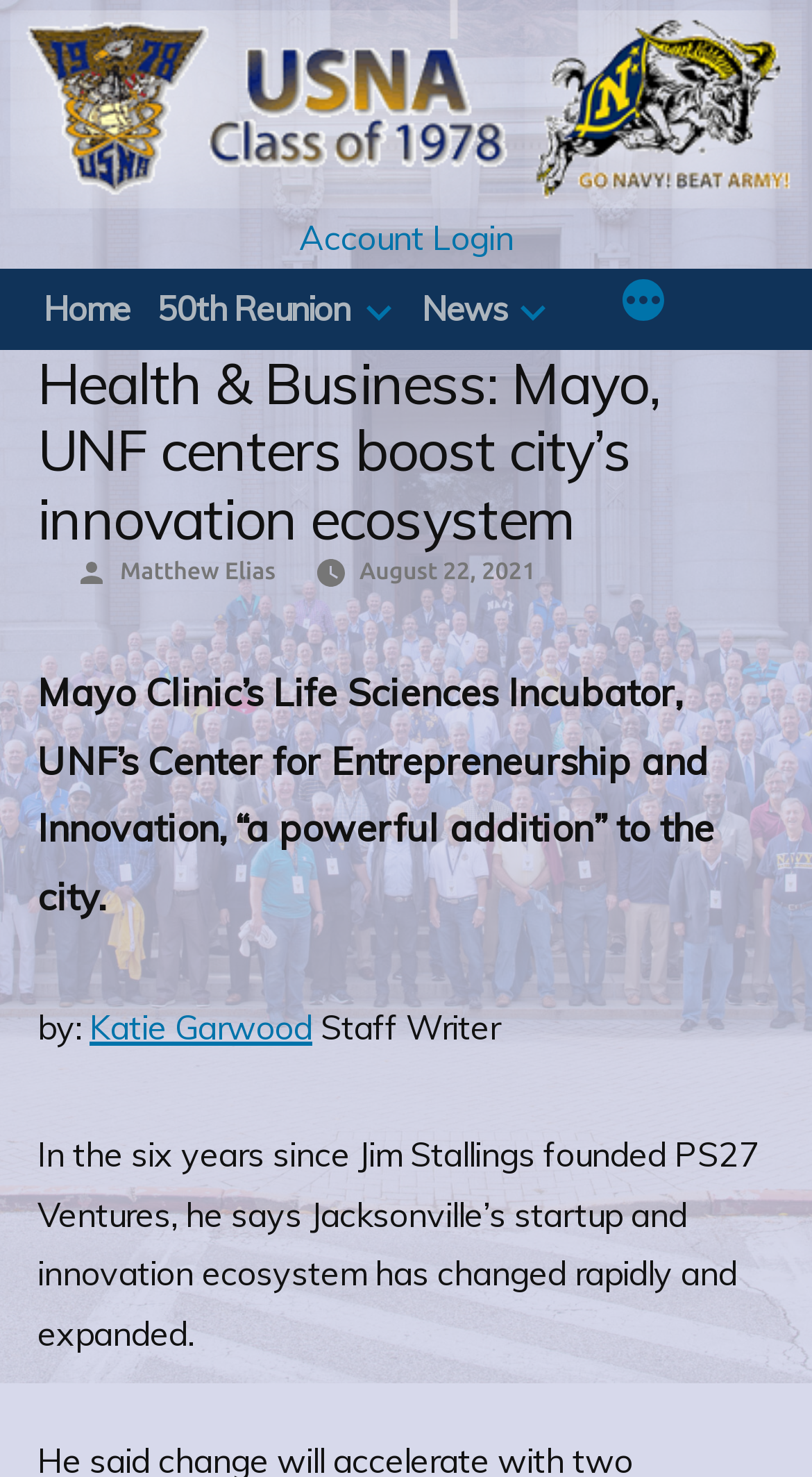What is the name of the author of the article?
Based on the image, provide a one-word or brief-phrase response.

Katie Garwood